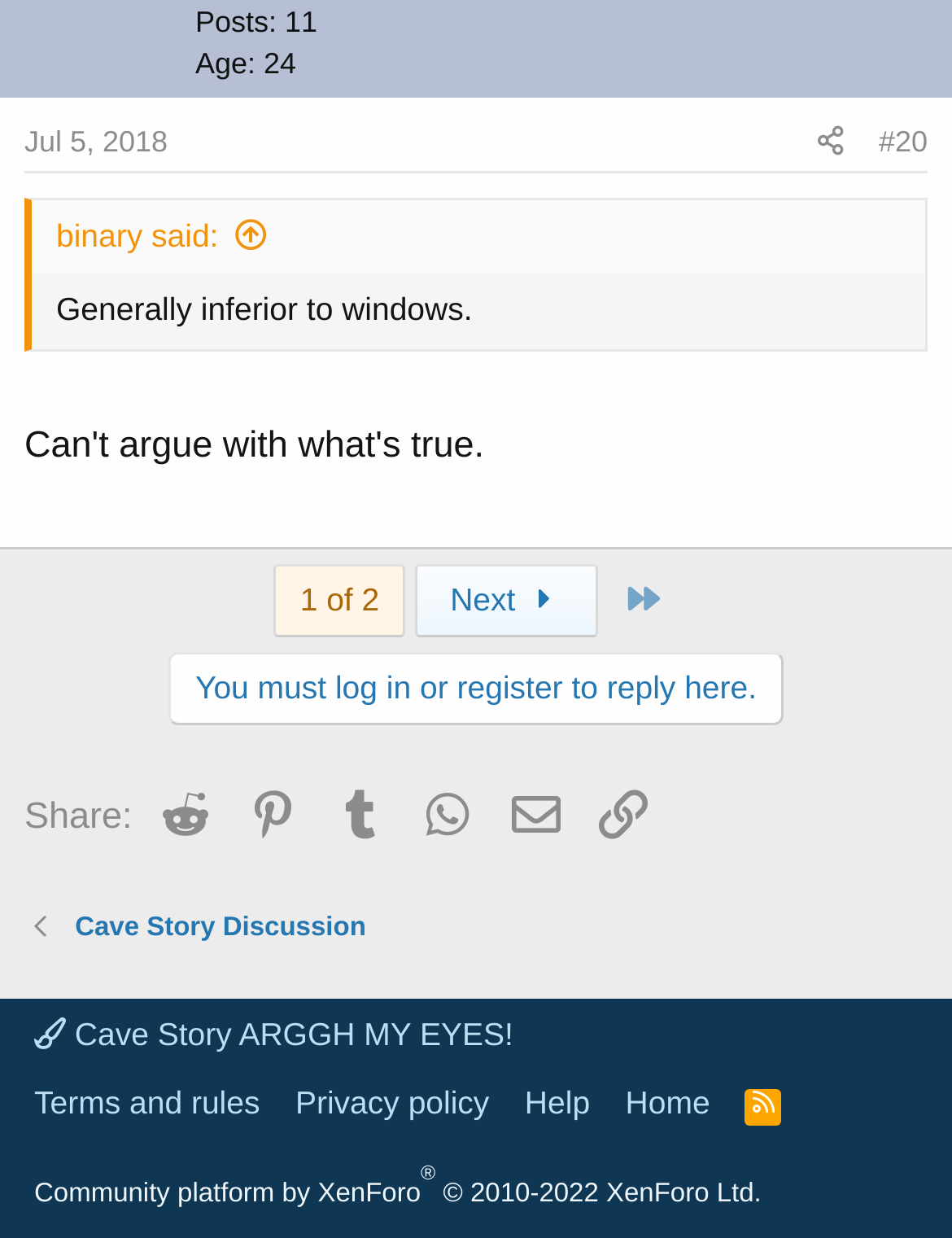Please identify the bounding box coordinates of the element's region that needs to be clicked to fulfill the following instruction: "Share on Reddit". The bounding box coordinates should consist of four float numbers between 0 and 1, i.e., [left, top, right, bottom].

[0.225, 0.638, 0.337, 0.671]